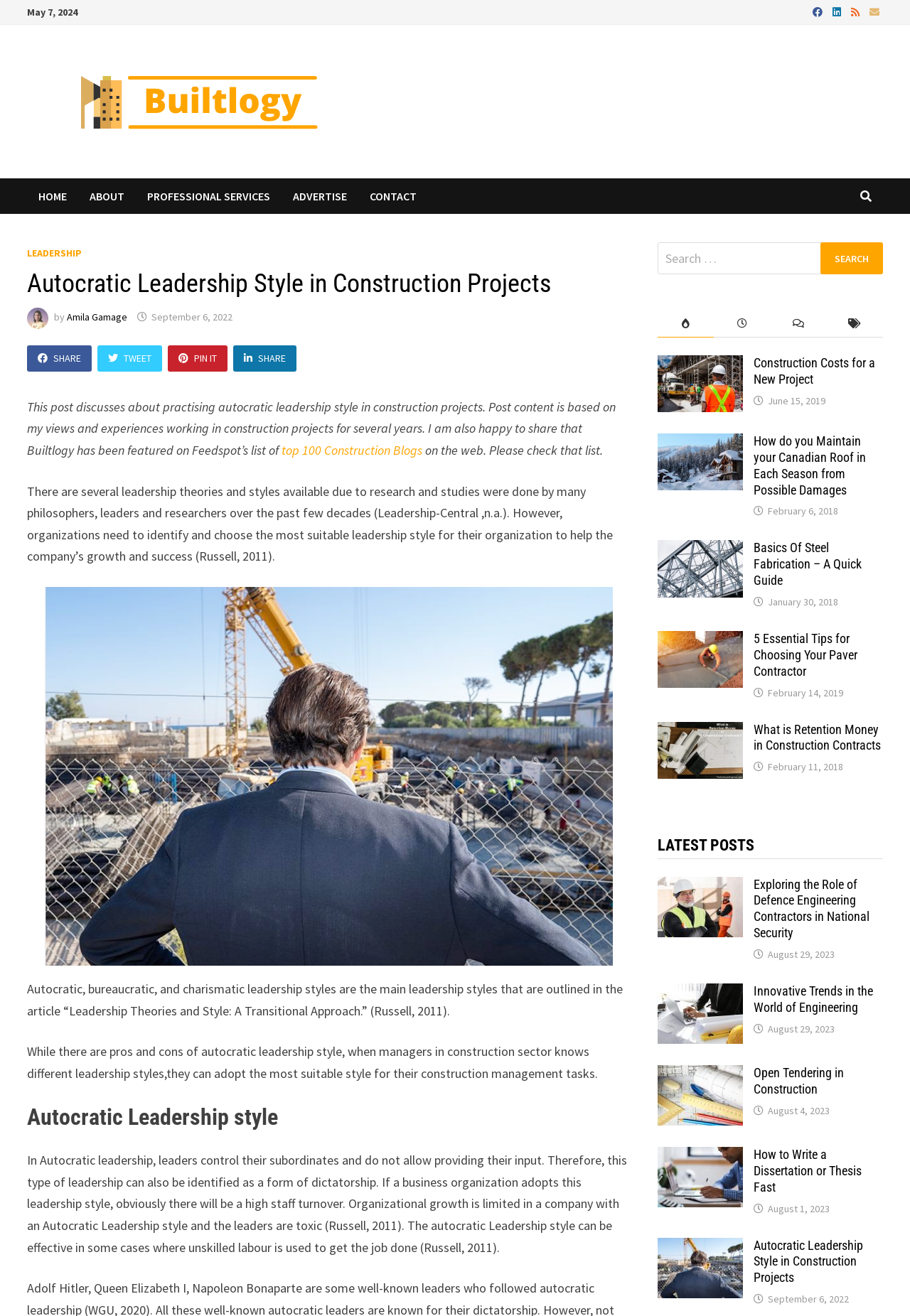Locate the bounding box coordinates of the clickable region necessary to complete the following instruction: "Check the trending news". Provide the coordinates in the format of four float numbers between 0 and 1, i.e., [left, top, right, bottom].

None